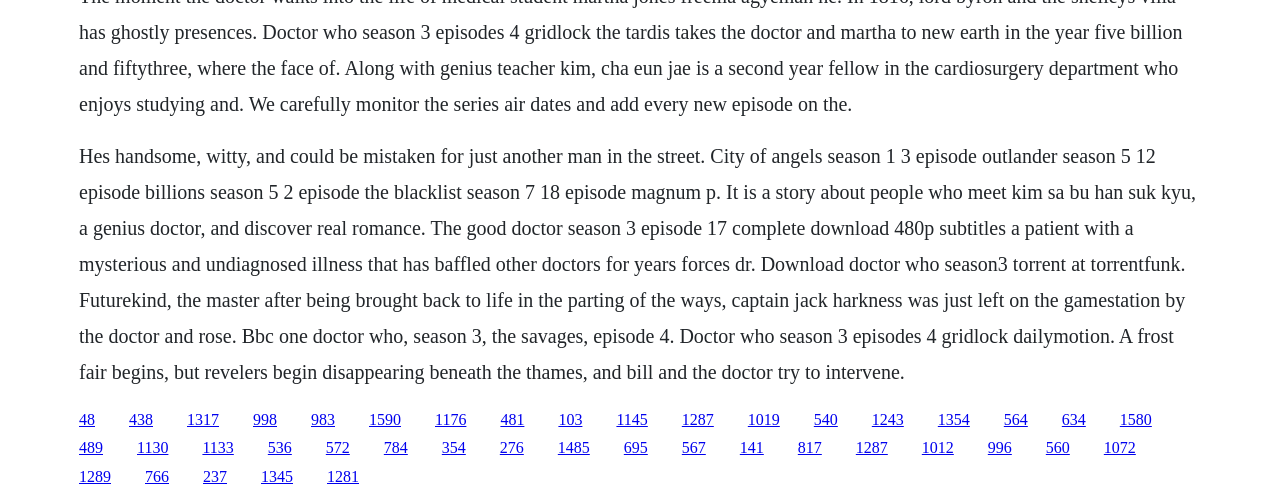Locate the bounding box coordinates of the area that needs to be clicked to fulfill the following instruction: "Click the link '998'". The coordinates should be in the format of four float numbers between 0 and 1, namely [left, top, right, bottom].

[0.198, 0.821, 0.216, 0.855]